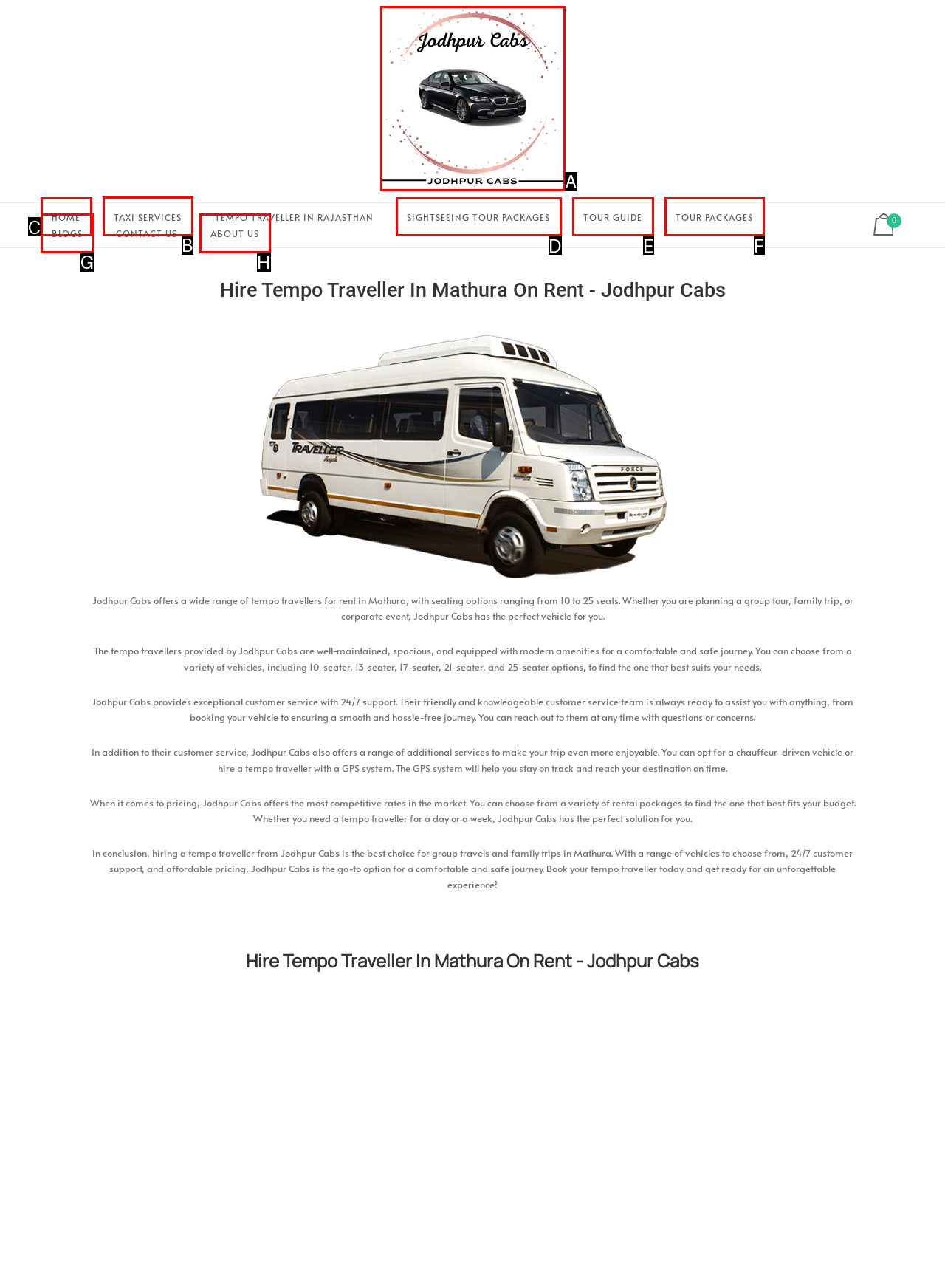Determine the letter of the element I should select to fulfill the following instruction: Click on TAXI SERVICES. Just provide the letter.

B